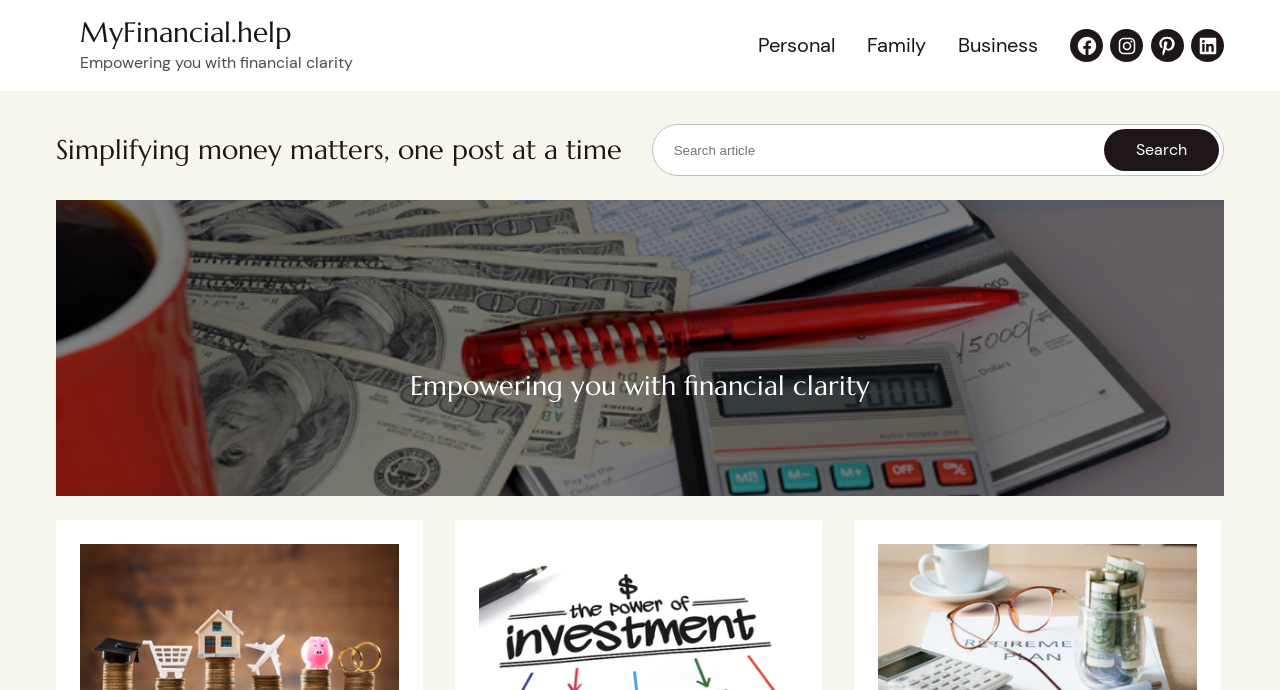Please identify the bounding box coordinates of the area I need to click to accomplish the following instruction: "Go to the home page".

None